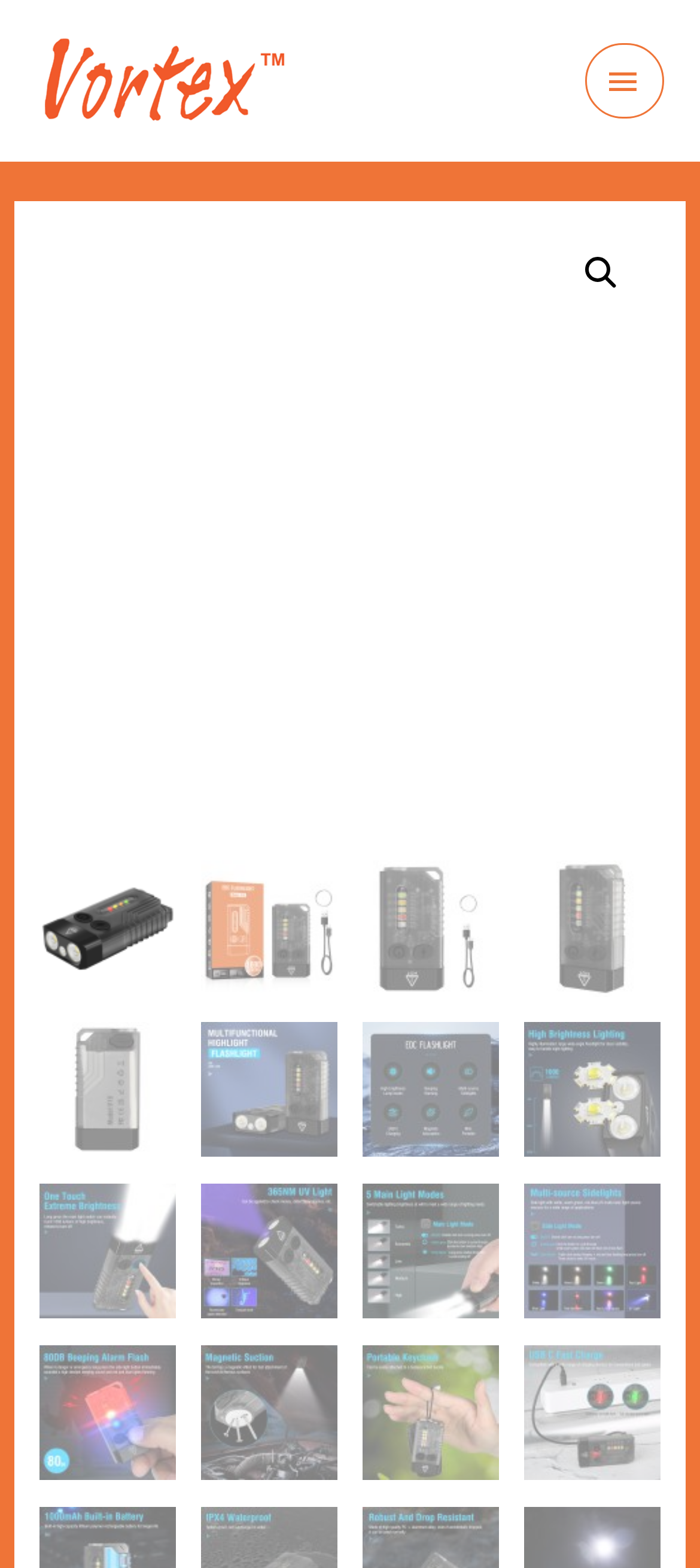Is the website focused on a specific product?
Please respond to the question thoroughly and include all relevant details.

The webpage's meta description mentions a specific product, 'Vortex V10 EDC Flashlight', and the presence of multiple images of the product suggests that the website is focused on showcasing this product.